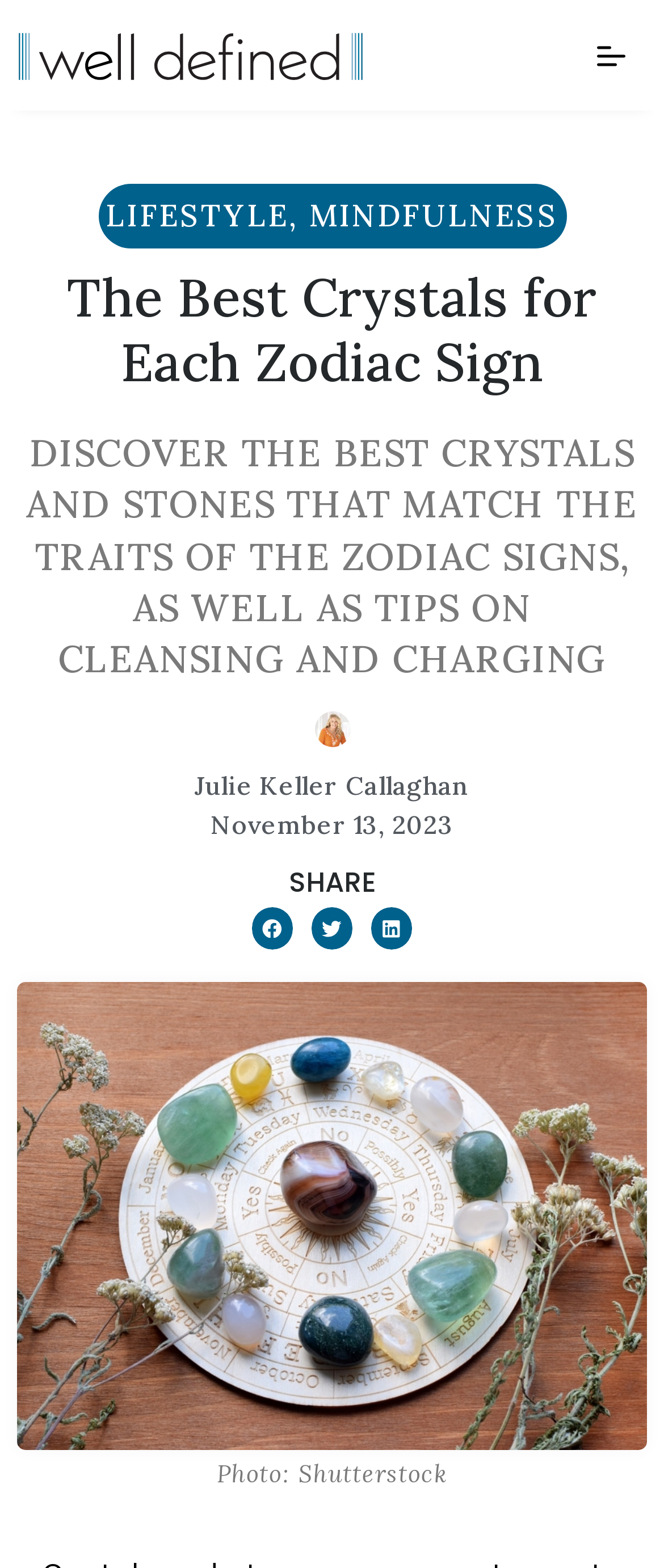How many social media platforms can you share the article on?
Please provide a single word or phrase in response based on the screenshot.

3